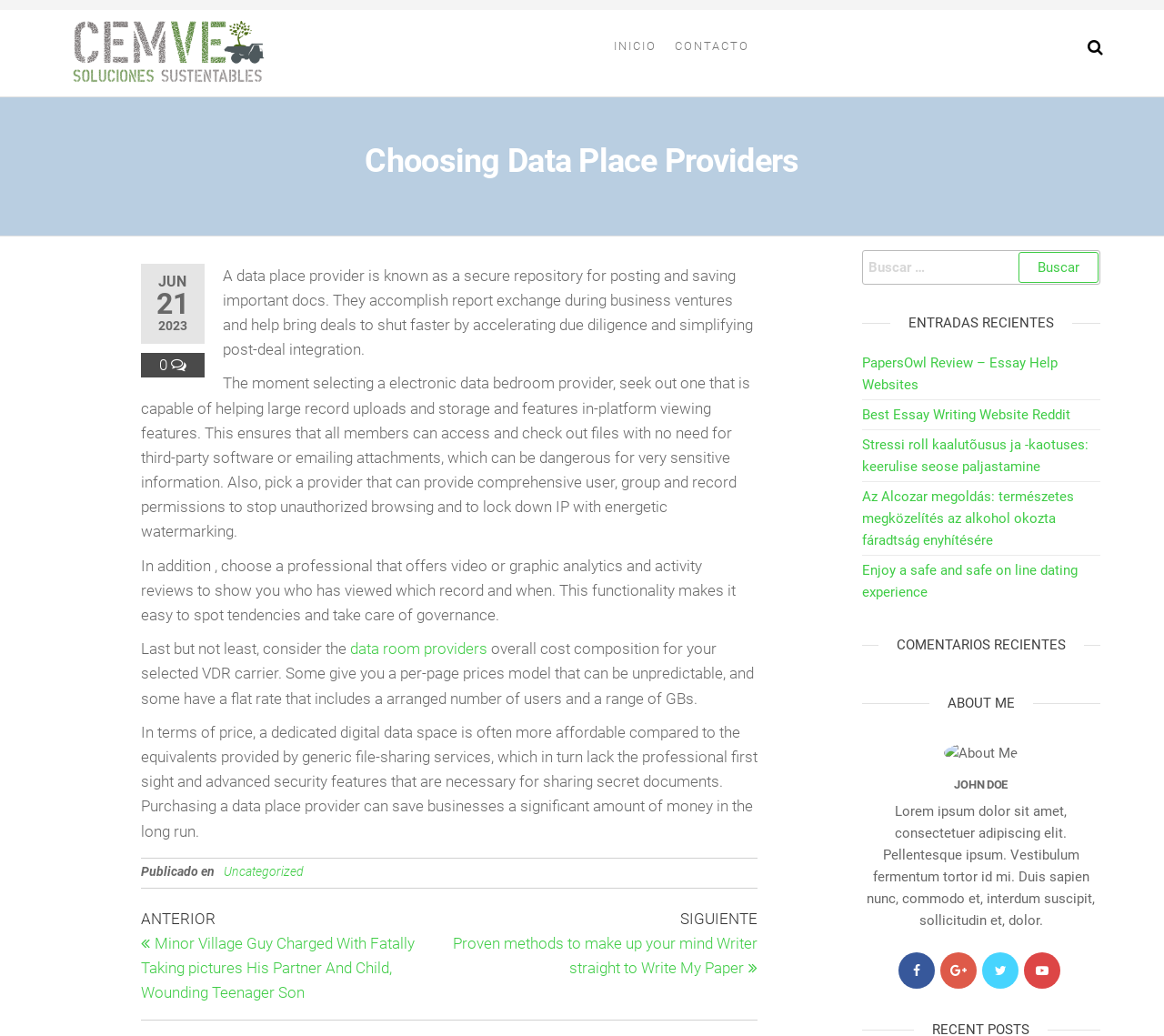What is the benefit of using a dedicated digital data space?
Could you give a comprehensive explanation in response to this question?

The webpage suggests that using a dedicated digital data space is often more affordable compared to the equivalents provided by generic file-sharing services, which lack the professional first sight and advanced security features that are necessary for sharing secret documents.